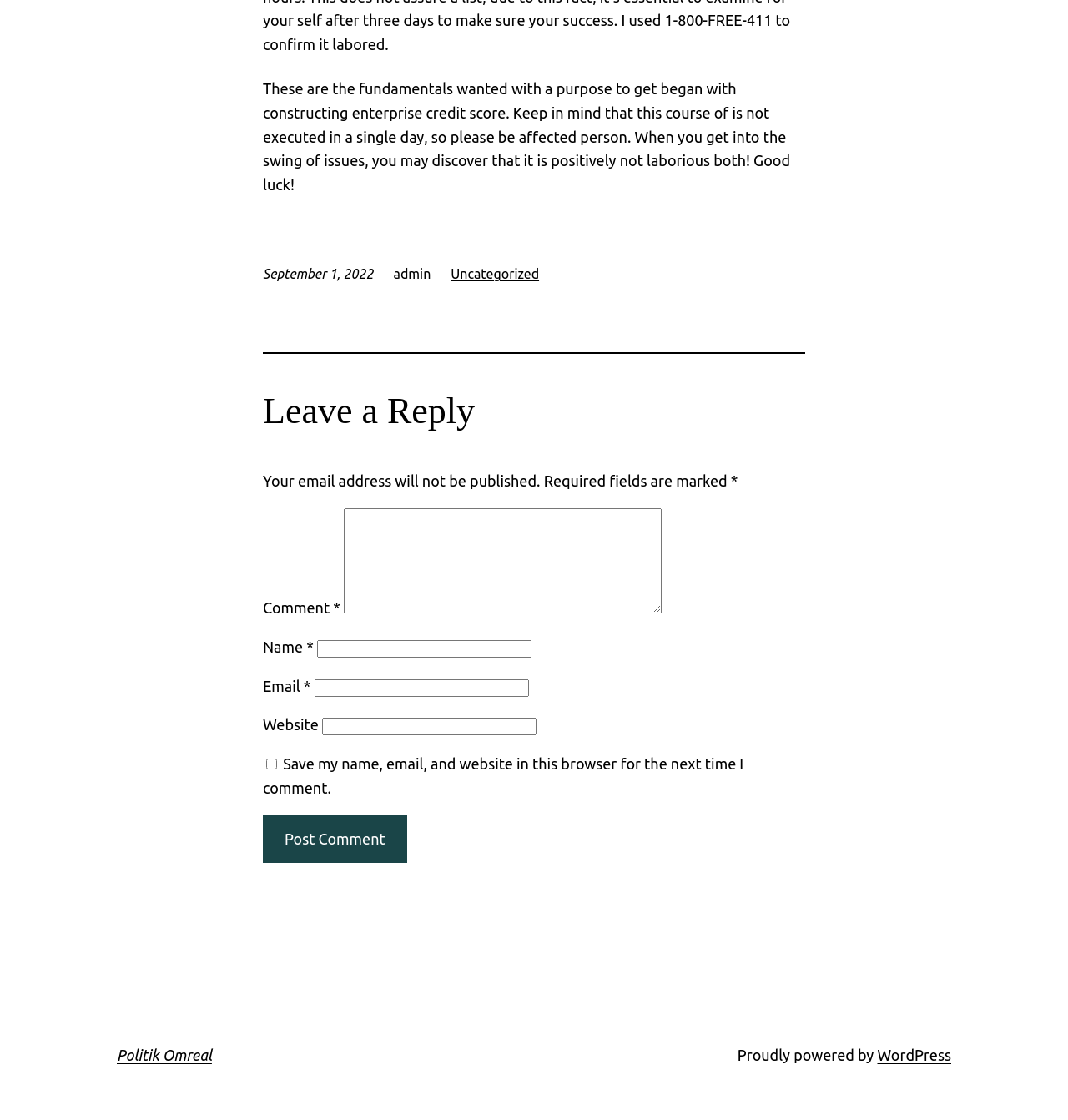Determine the bounding box coordinates of the section to be clicked to follow the instruction: "Visit the Uncategorized page". The coordinates should be given as four float numbers between 0 and 1, formatted as [left, top, right, bottom].

[0.422, 0.238, 0.505, 0.251]